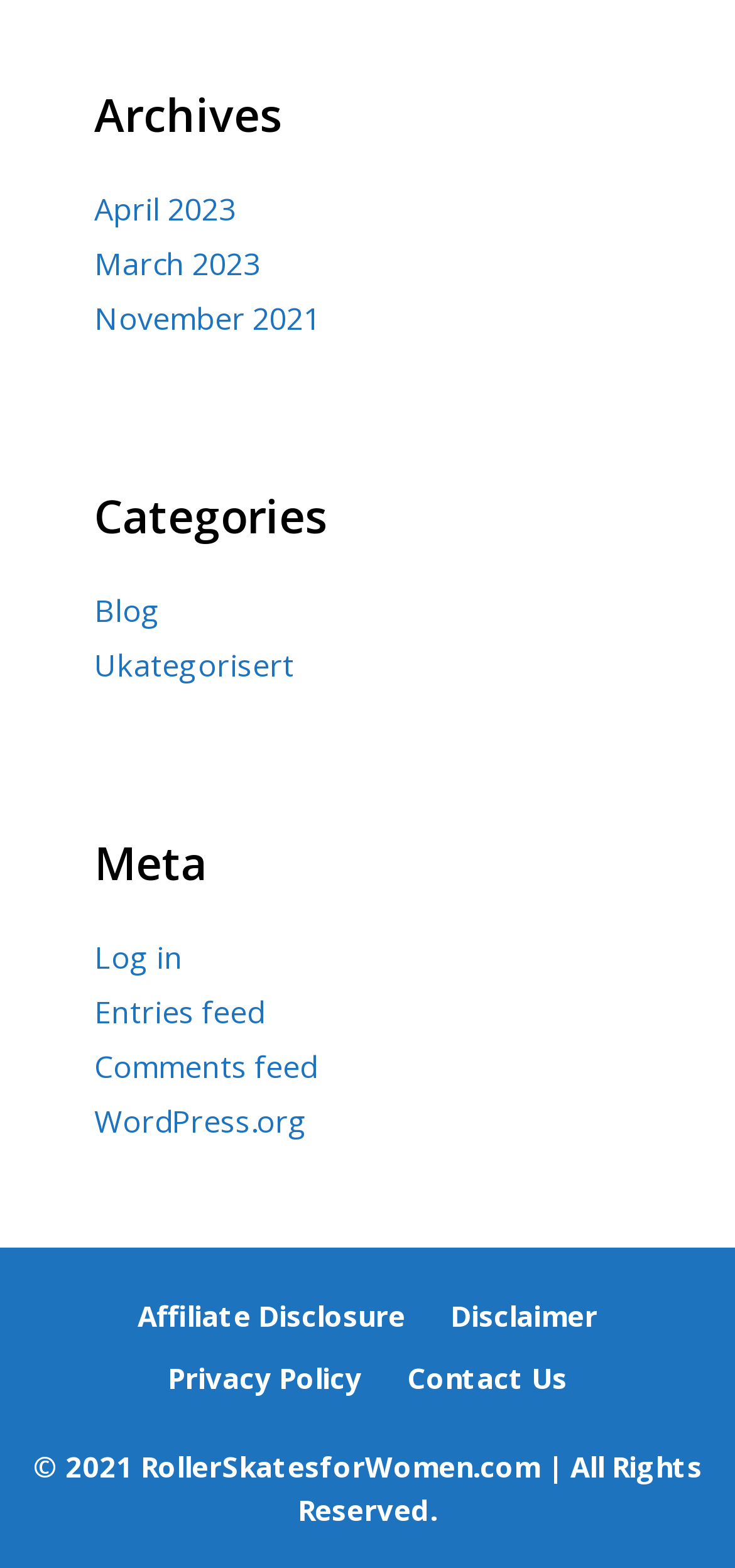Please identify the bounding box coordinates of the element's region that should be clicked to execute the following instruction: "Contact Us". The bounding box coordinates must be four float numbers between 0 and 1, i.e., [left, top, right, bottom].

[0.554, 0.865, 0.772, 0.889]